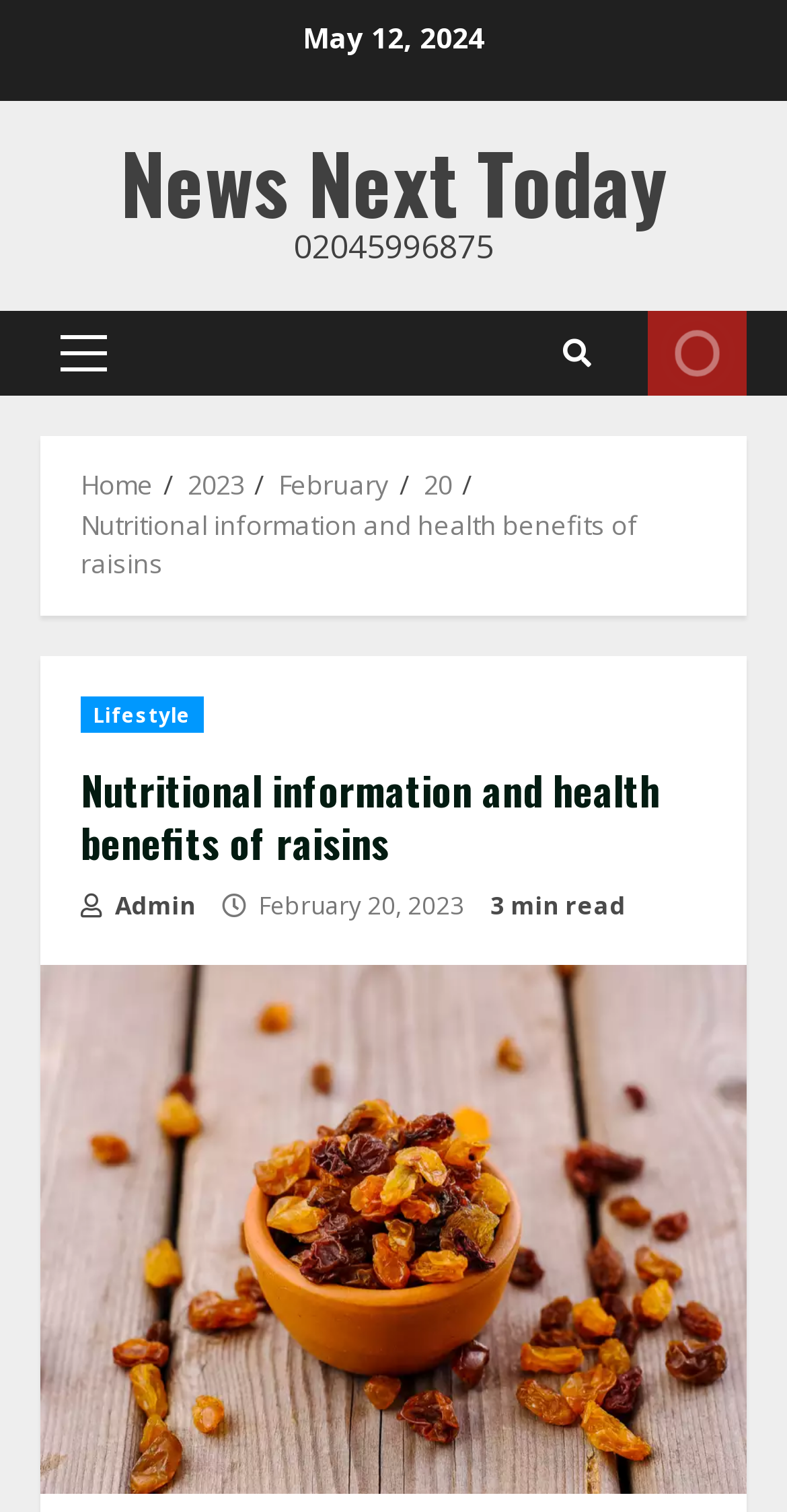Please find and give the text of the main heading on the webpage.

Nutritional information and health benefits of raisins